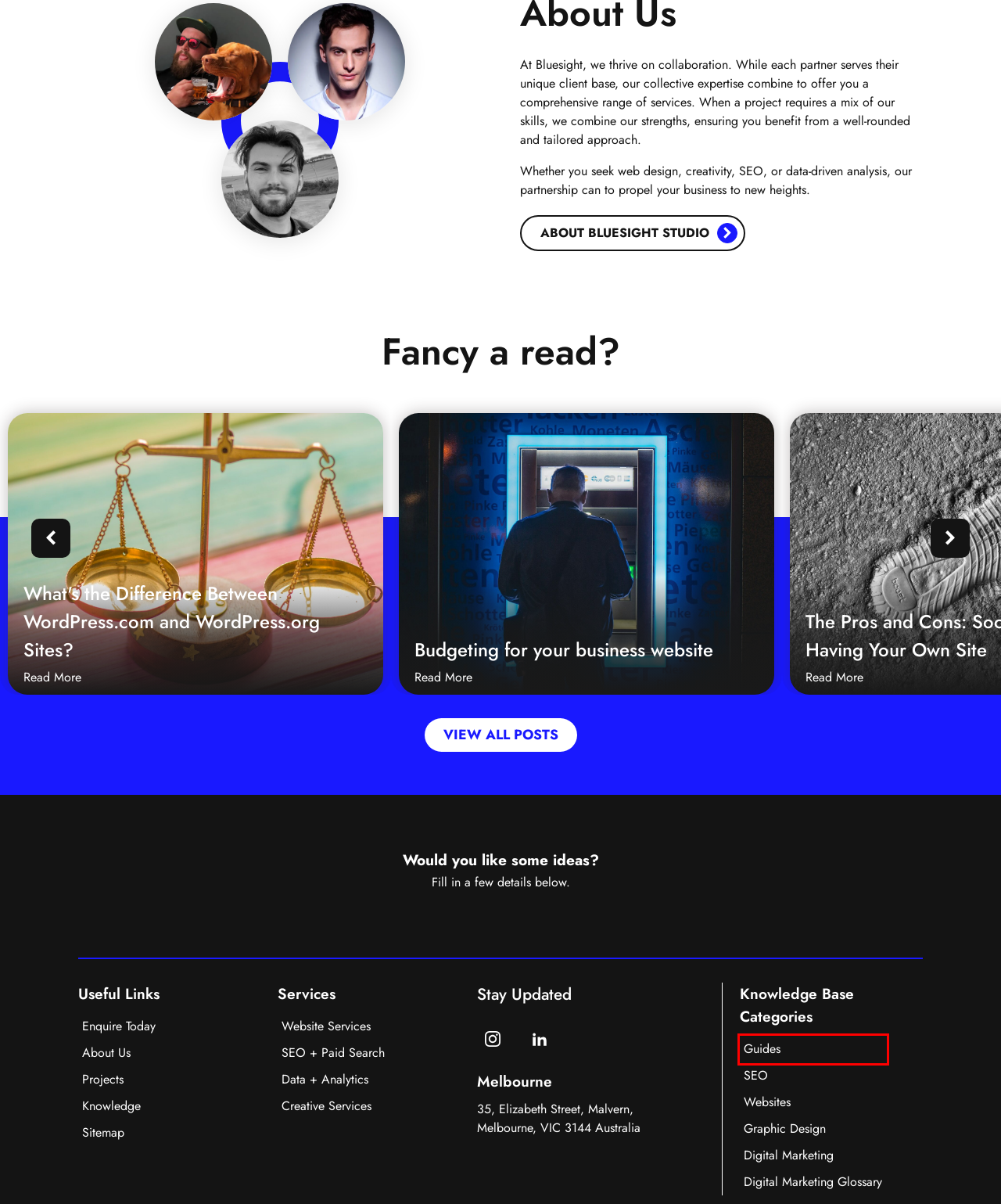Given a screenshot of a webpage with a red rectangle bounding box around a UI element, select the best matching webpage description for the new webpage that appears after clicking the highlighted element. The candidate descriptions are:
A. Guides | Bluesight Studio
B. Budgeting for your business website | Bluesight Studio
C. SEO | Bluesight Studio
D. Web | Bluesight Studio
E. Graphic Design | Bluesight Studio
F. Digital Marketing | Bluesight Studio
G. Glossary Terms | Bluesight Studio
H. What's the Difference Between WordPress.com and WordPress.org Sites? | Bluesight Studio

A